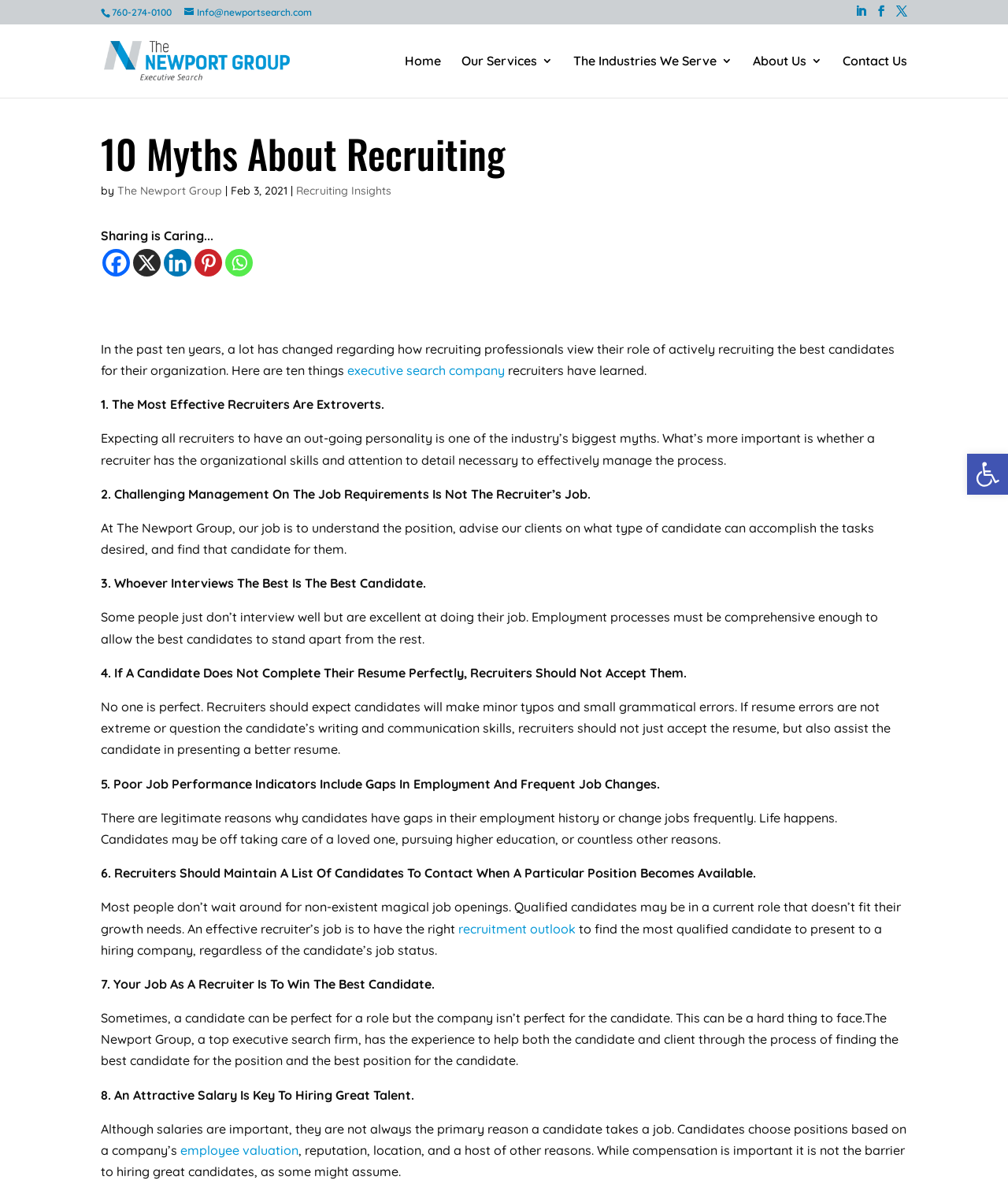Using the provided element description, identify the bounding box coordinates as (top-left x, top-left y, bottom-right x, bottom-right y). Ensure all values are between 0 and 1. Description: Open toolbar Accessibility Tools

[0.959, 0.383, 1.0, 0.418]